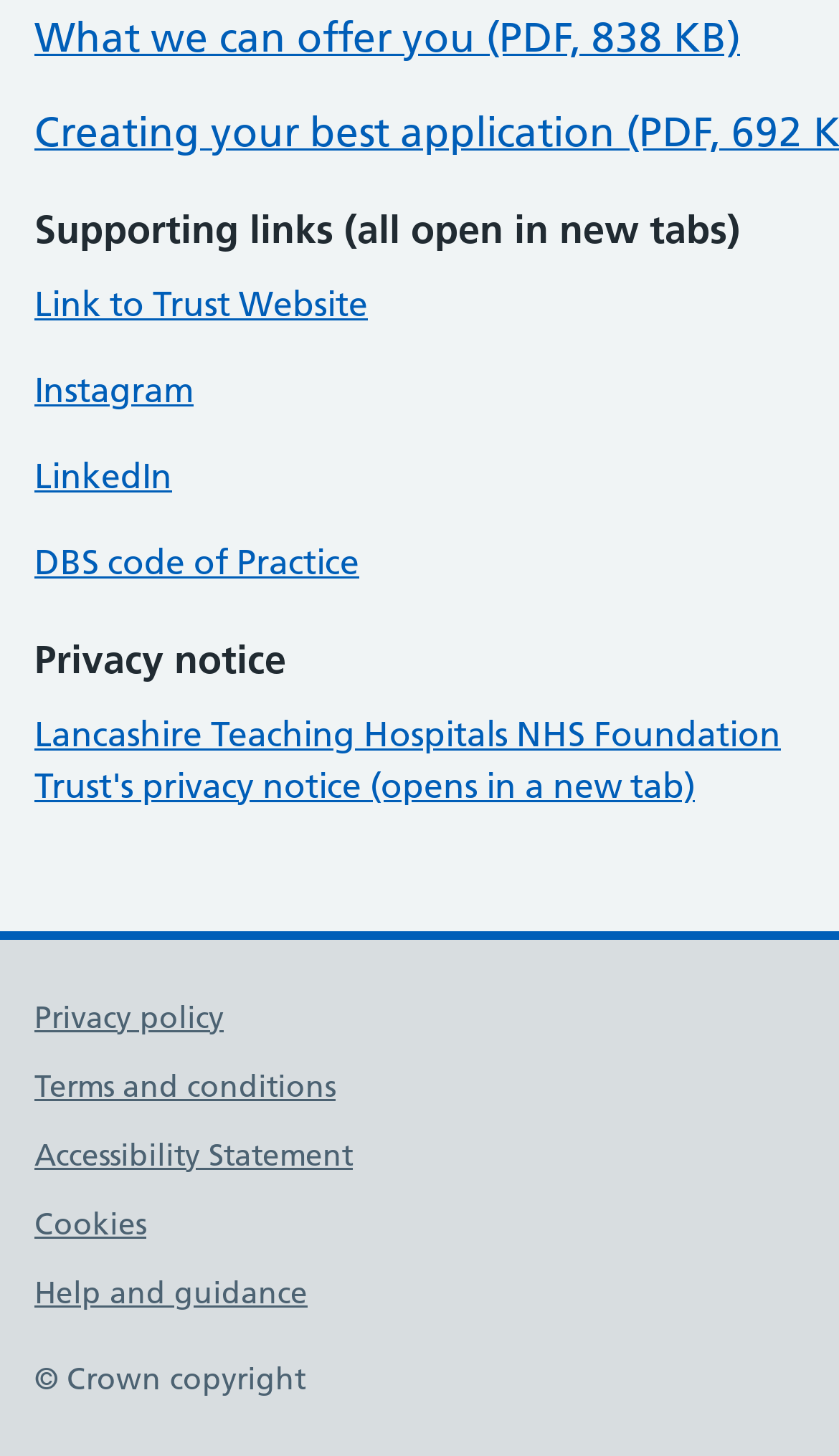How many social media links are available?
Answer the question with just one word or phrase using the image.

2